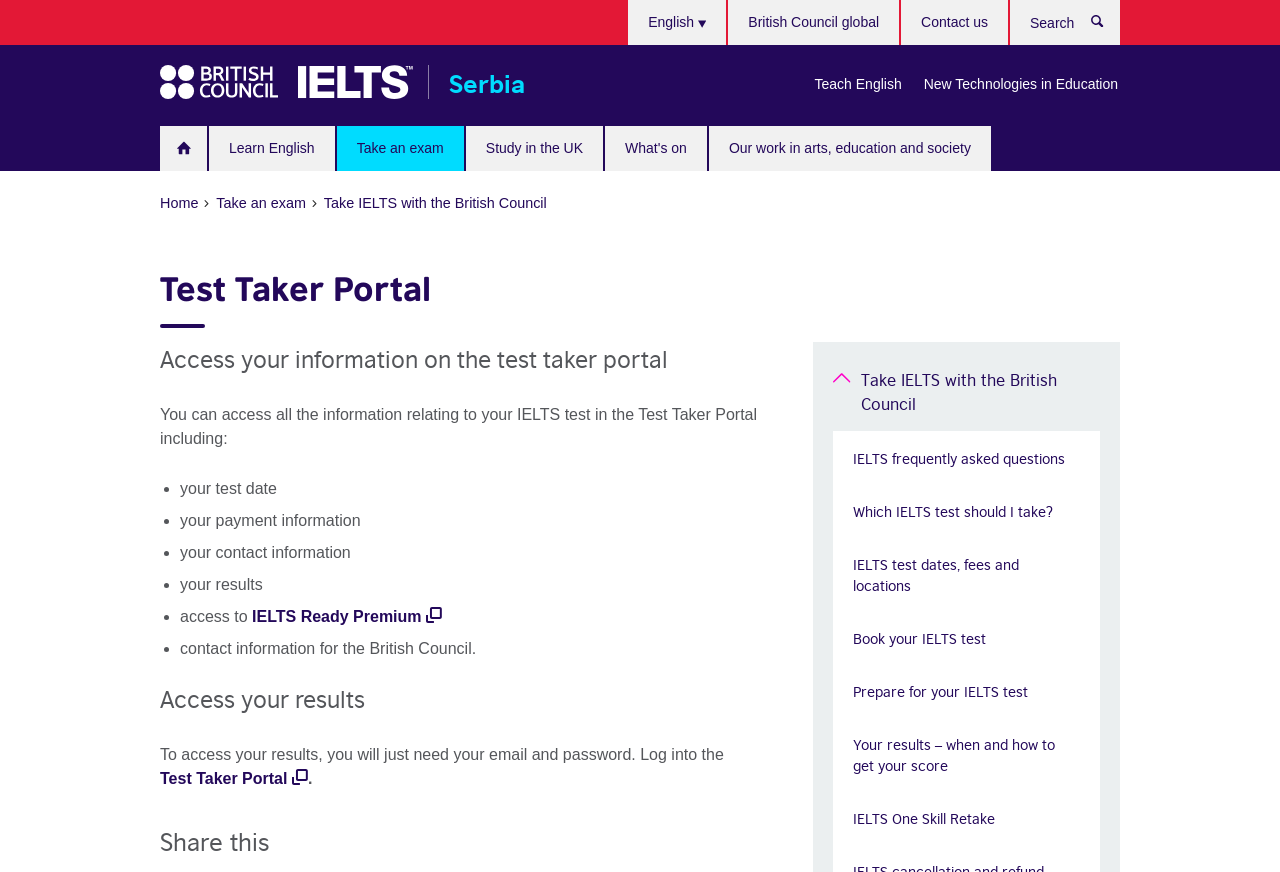Specify the bounding box coordinates (top-left x, top-left y, bottom-right x, bottom-right y) of the UI element in the screenshot that matches this description: Home

[0.125, 0.144, 0.162, 0.196]